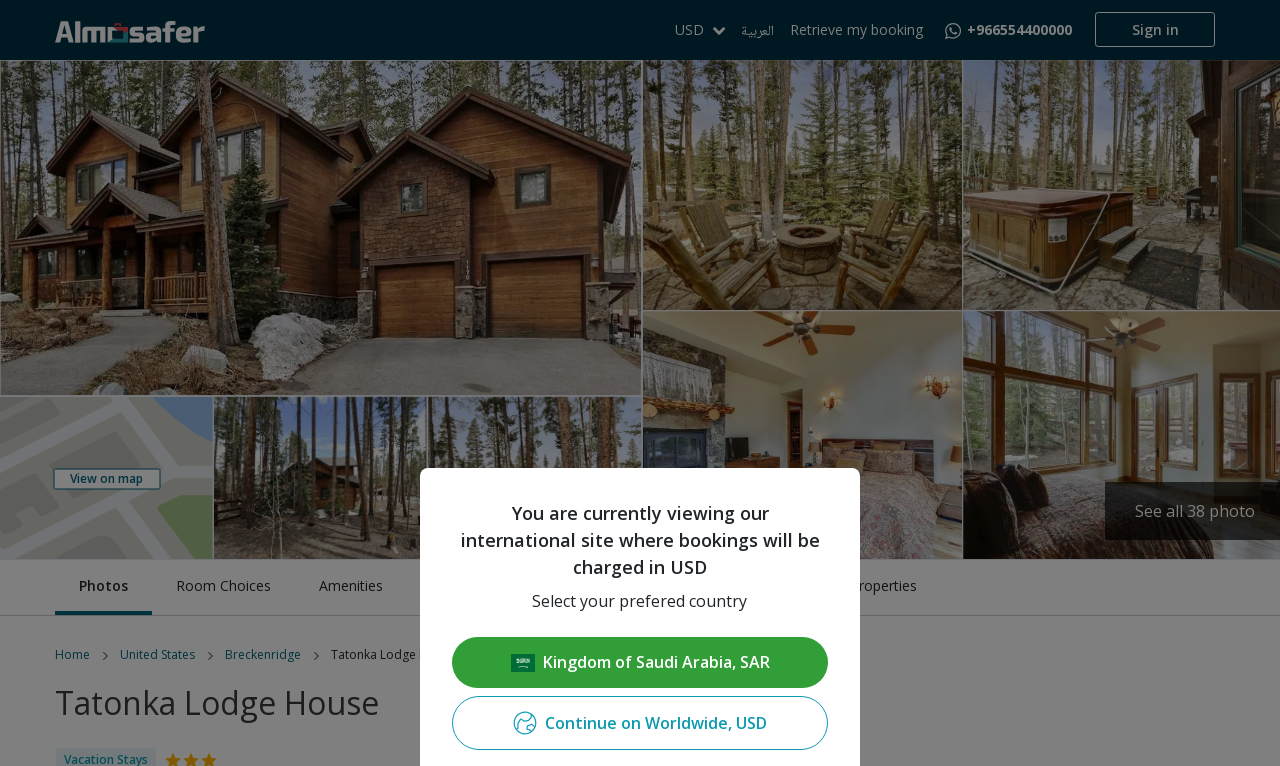What is the location of the hotel displayed on the webpage?
Answer the question with as much detail as possible.

I found the links with the texts 'United States' and 'Breckenridge' at coordinates [0.094, 0.843, 0.152, 0.867] and [0.176, 0.843, 0.235, 0.867] respectively, which indicates that the location of the hotel displayed on the webpage is Breckenridge, United States.